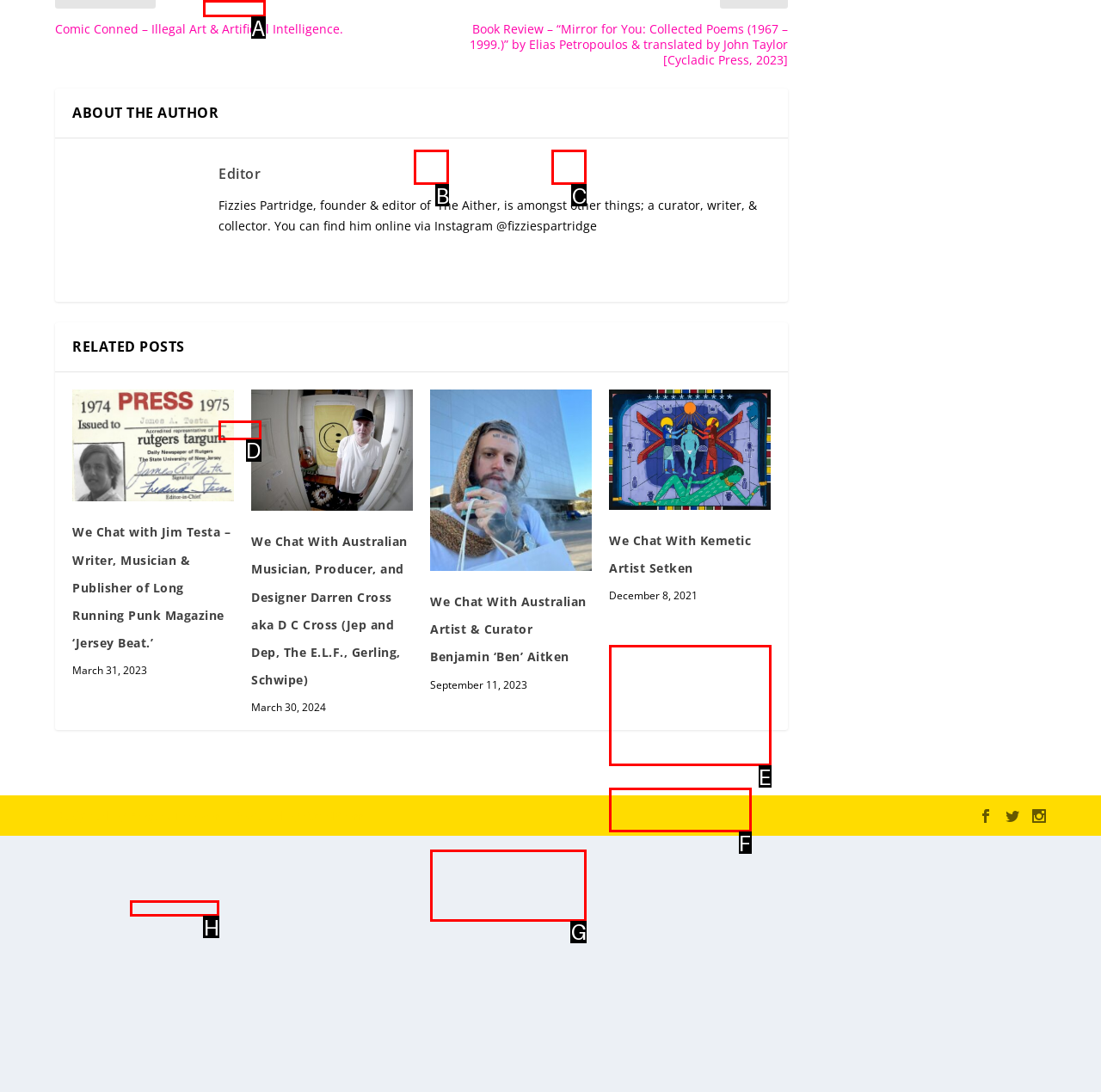Which lettered option should be clicked to perform the following task: Visit the Elegant Themes website
Respond with the letter of the appropriate option.

H